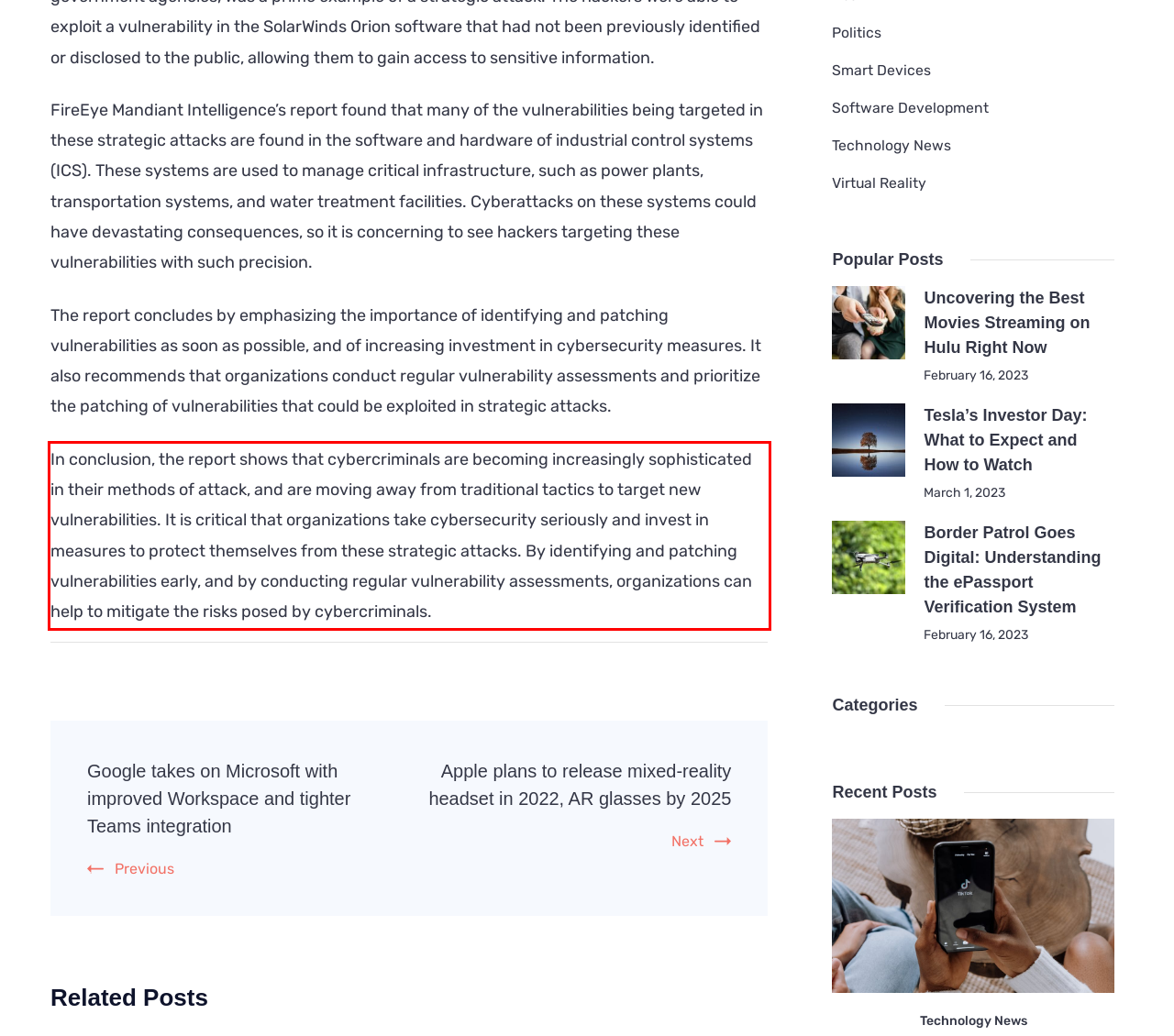Look at the provided screenshot of the webpage and perform OCR on the text within the red bounding box.

In conclusion, the report shows that cybercriminals are becoming increasingly sophisticated in their methods of attack, and are moving away from traditional tactics to target new vulnerabilities. It is critical that organizations take cybersecurity seriously and invest in measures to protect themselves from these strategic attacks. By identifying and patching vulnerabilities early, and by conducting regular vulnerability assessments, organizations can help to mitigate the risks posed by cybercriminals.